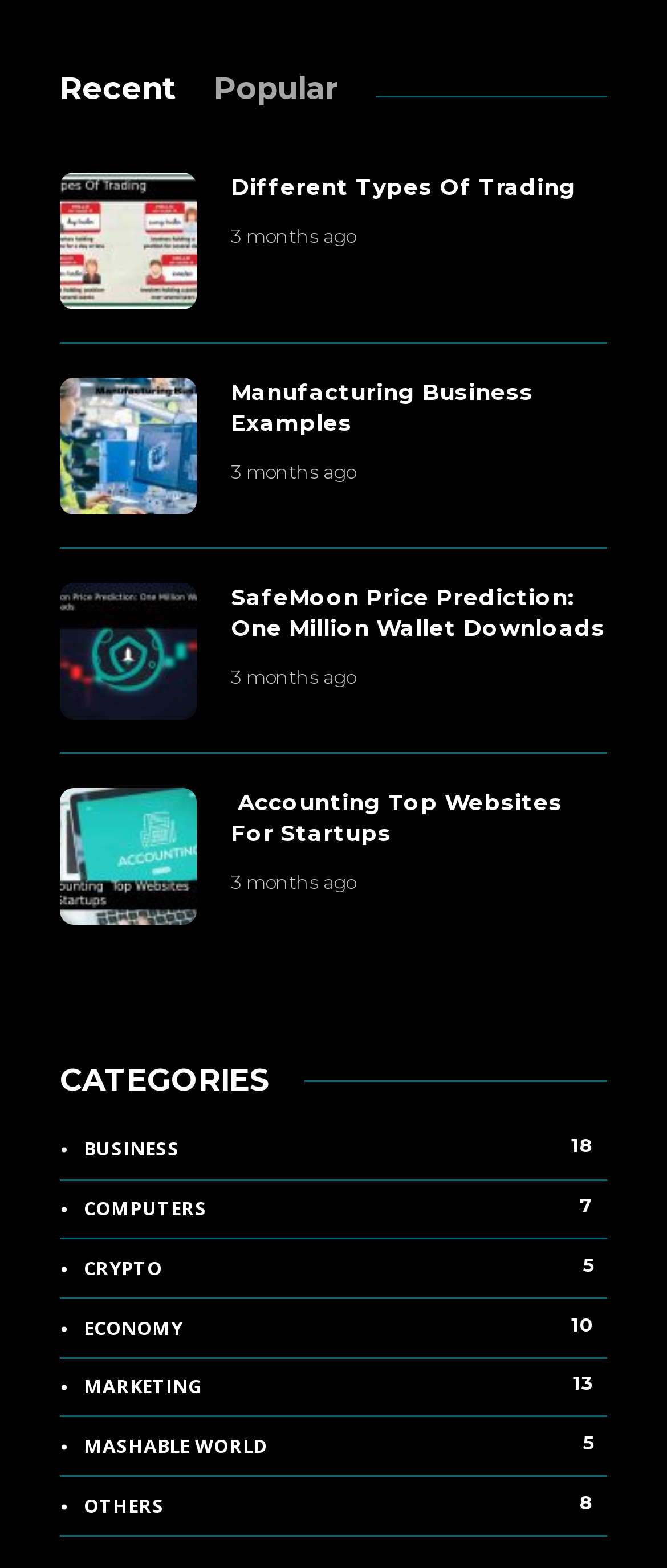Pinpoint the bounding box coordinates of the element to be clicked to execute the instruction: "Login".

None